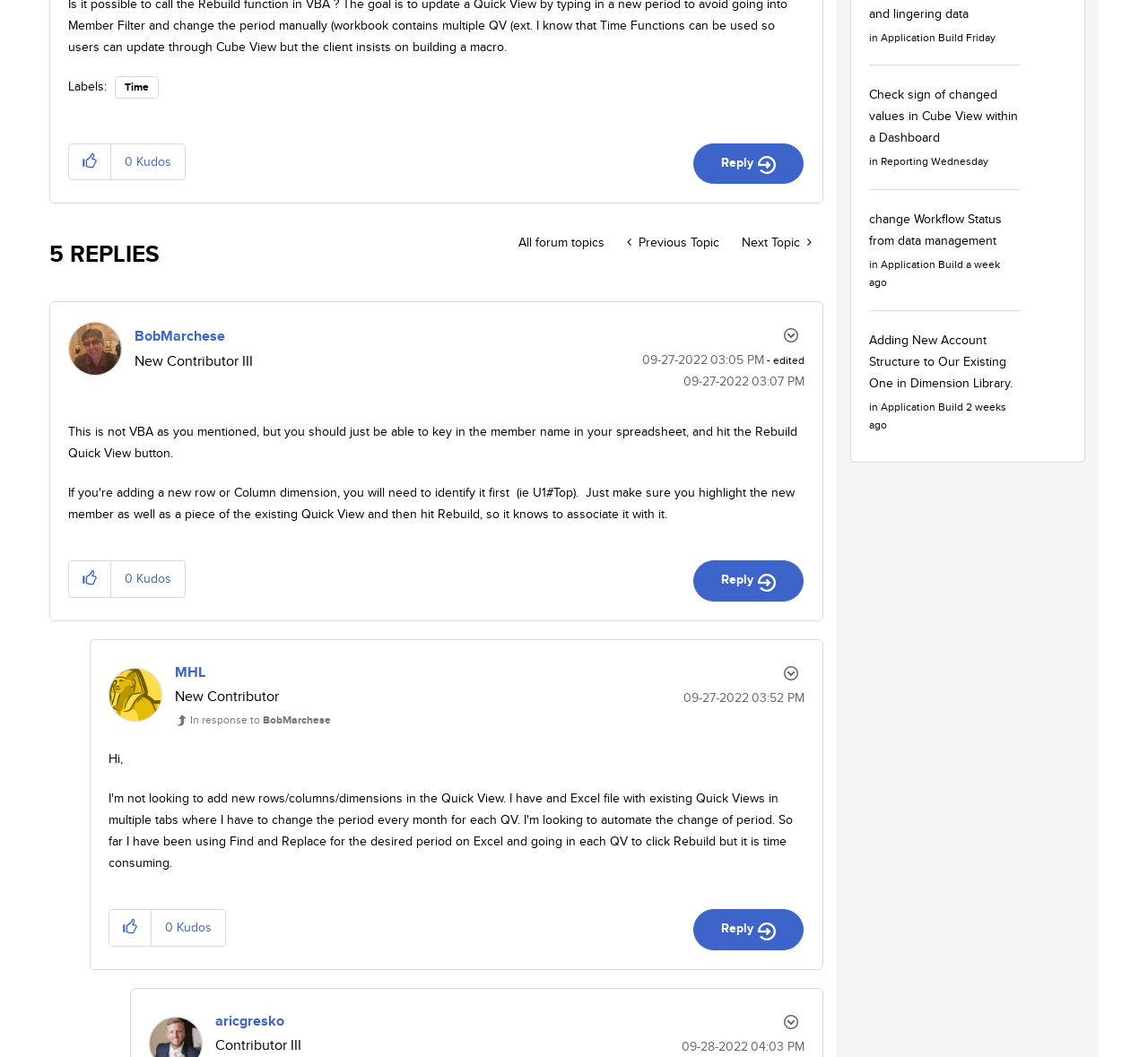Using the provided element description: "Reply", determine the bounding box coordinates of the corresponding UI element in the screenshot.

[0.604, 0.136, 0.7, 0.174]